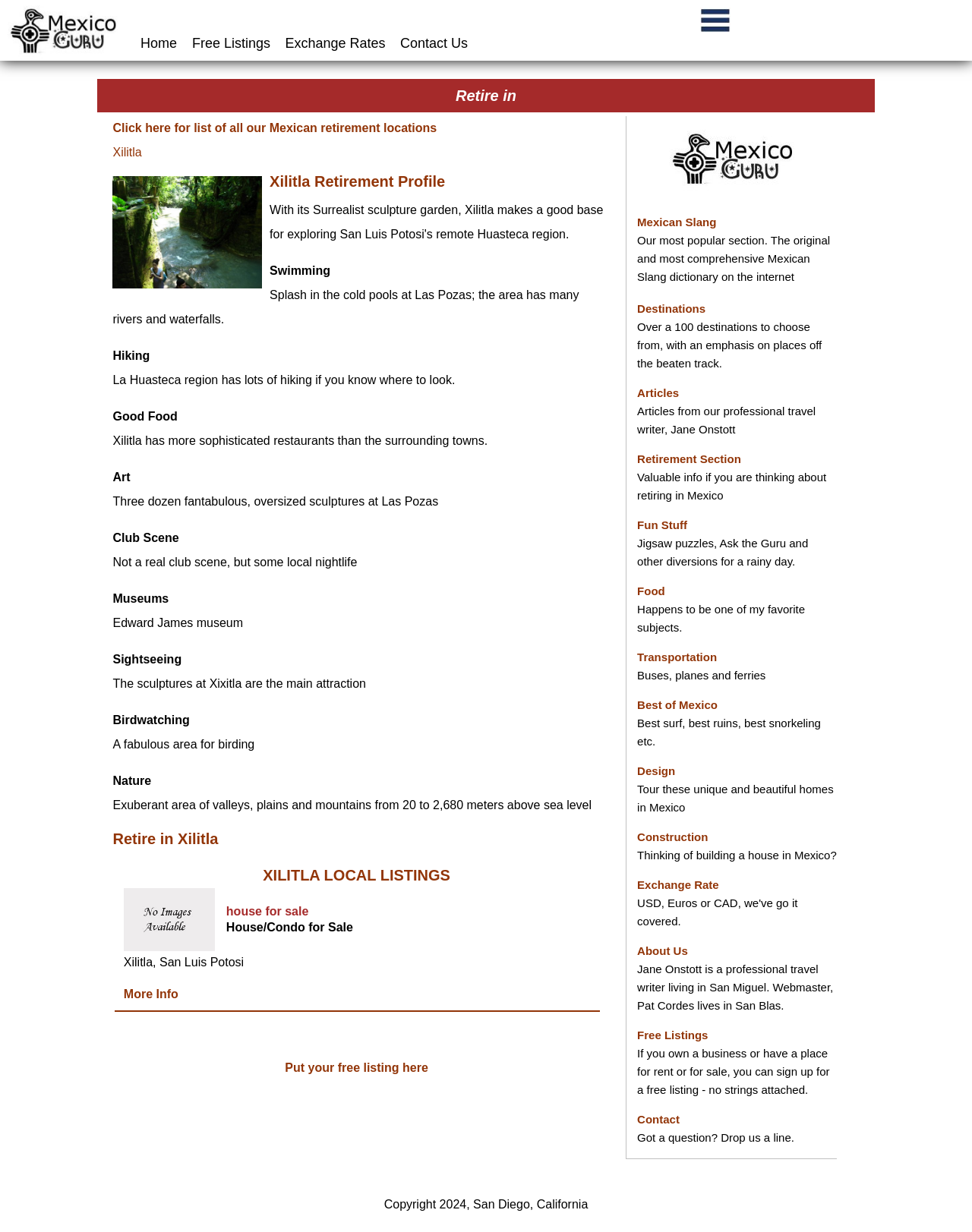Can you find the bounding box coordinates for the element that needs to be clicked to execute this instruction: "Learn about Mexican Slang"? The coordinates should be given as four float numbers between 0 and 1, i.e., [left, top, right, bottom].

[0.656, 0.175, 0.737, 0.185]